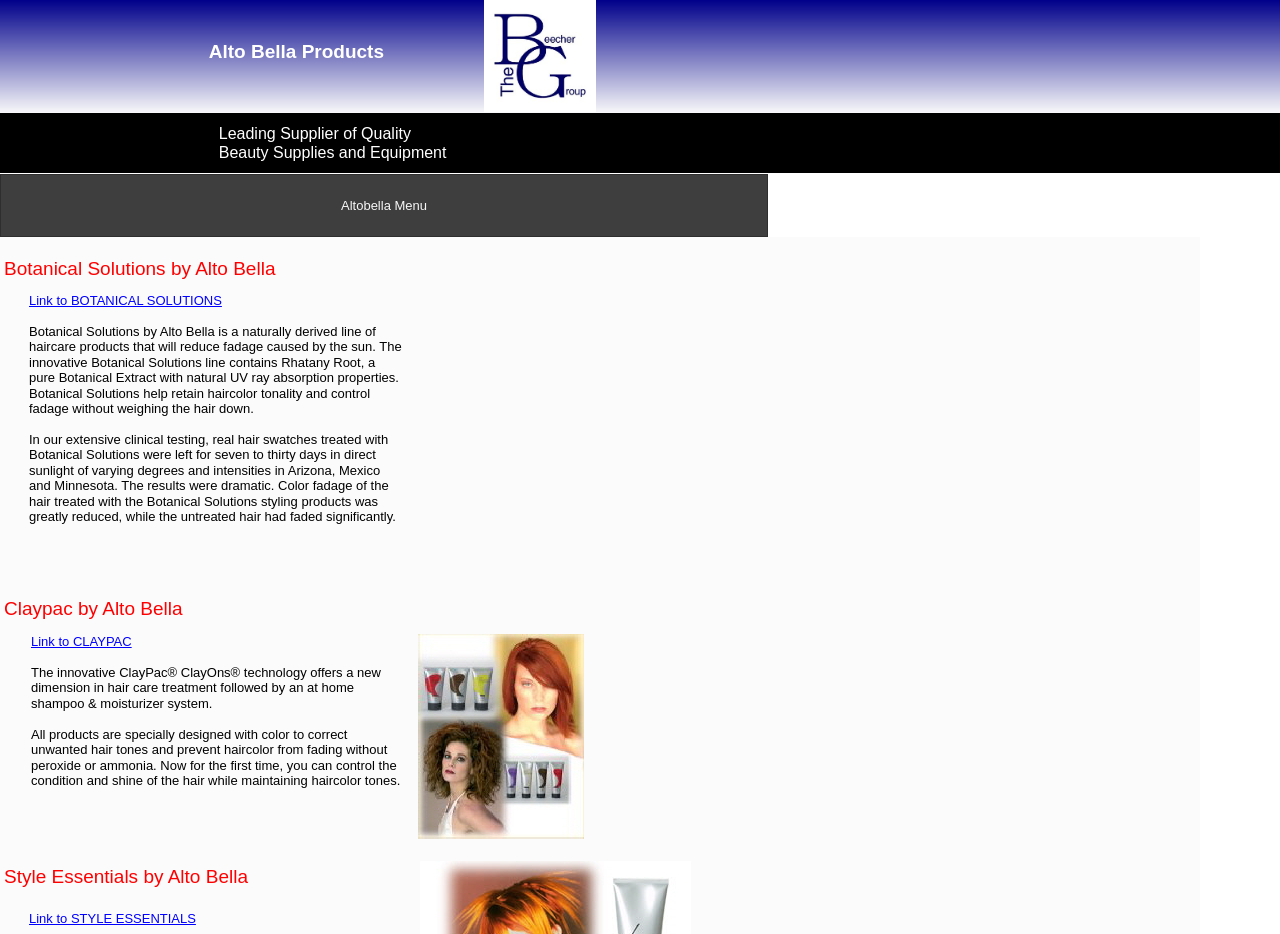Respond to the question below with a single word or phrase:
What is the main product line of Alto Bella?

Botanical Solutions